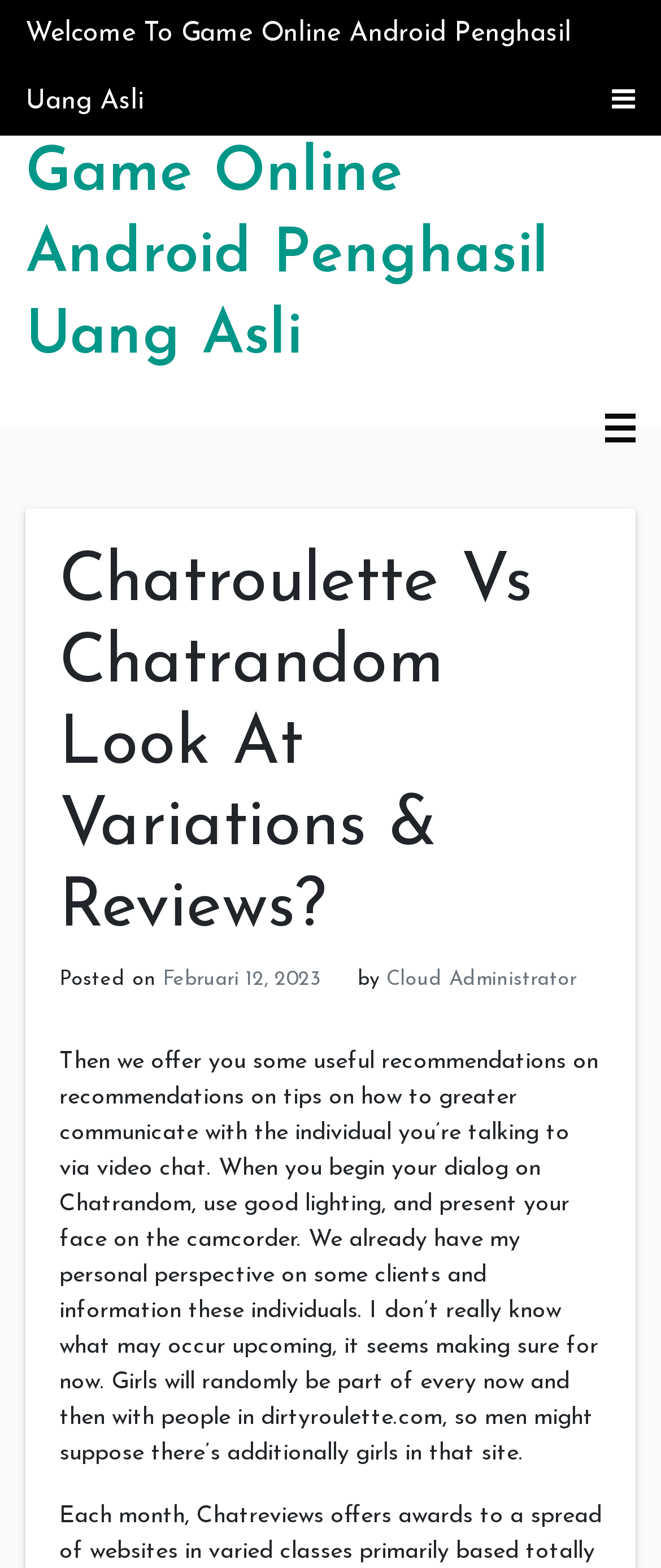Find the bounding box of the UI element described as: "Februari 12, 2023Maret 14, 2023". The bounding box coordinates should be given as four float values between 0 and 1, i.e., [left, top, right, bottom].

[0.246, 0.618, 0.485, 0.631]